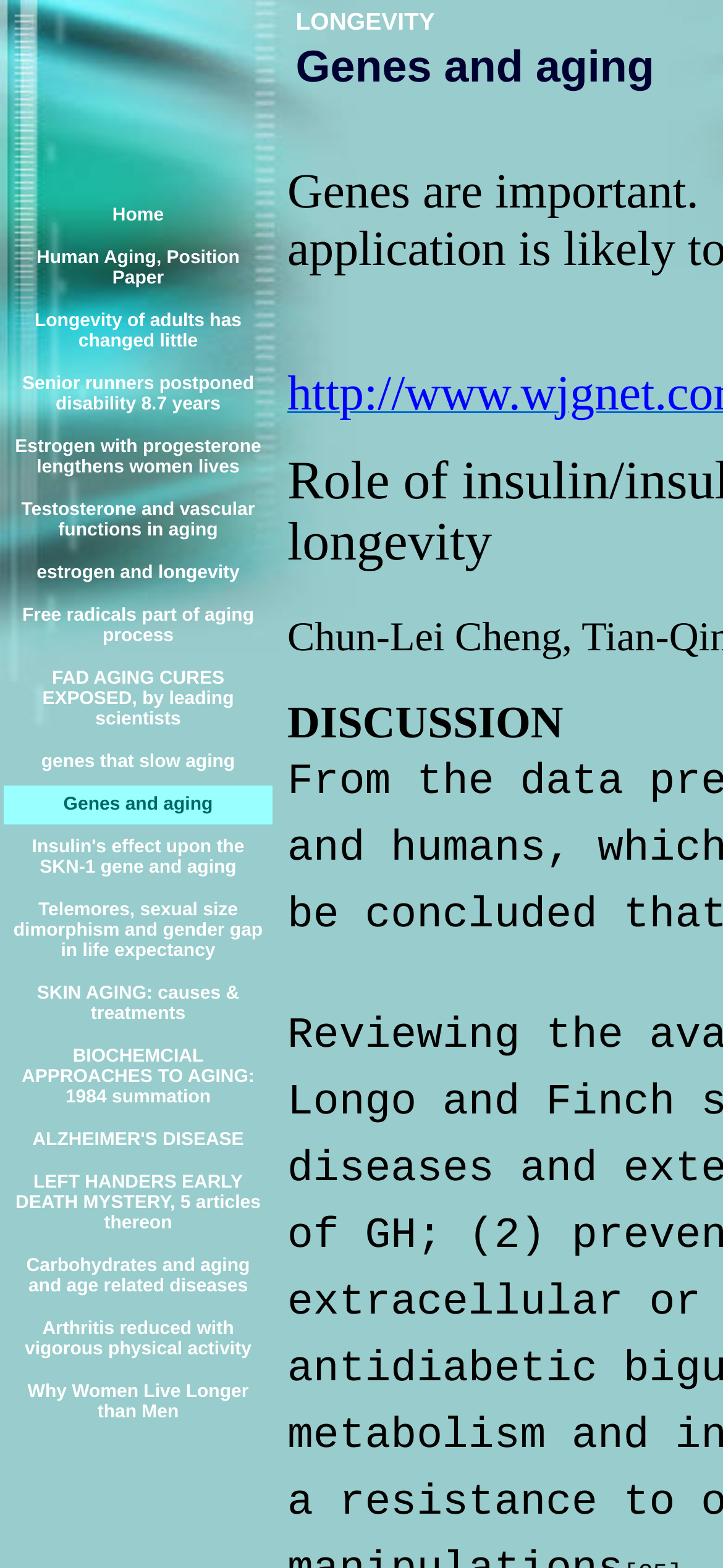What is the first link on the webpage?
Refer to the image and respond with a one-word or short-phrase answer.

Home